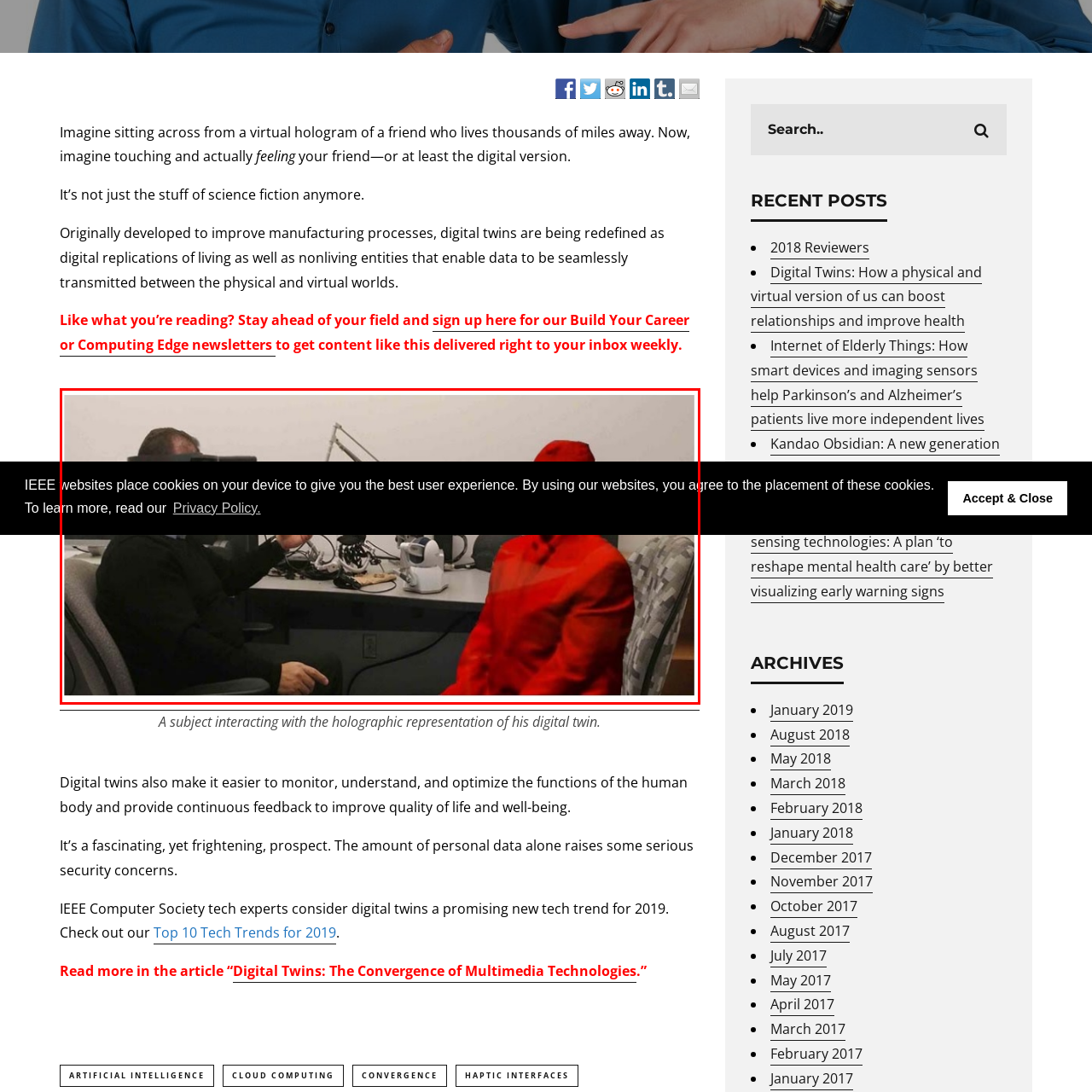Is the red-clad figure a real person?
Consider the portion of the image within the red bounding box and answer the question as detailed as possible, referencing the visible details.

The caption suggests that the red-clad figure is a representation or hologram, which implies that it is not a real person but rather a digital entity or projection.